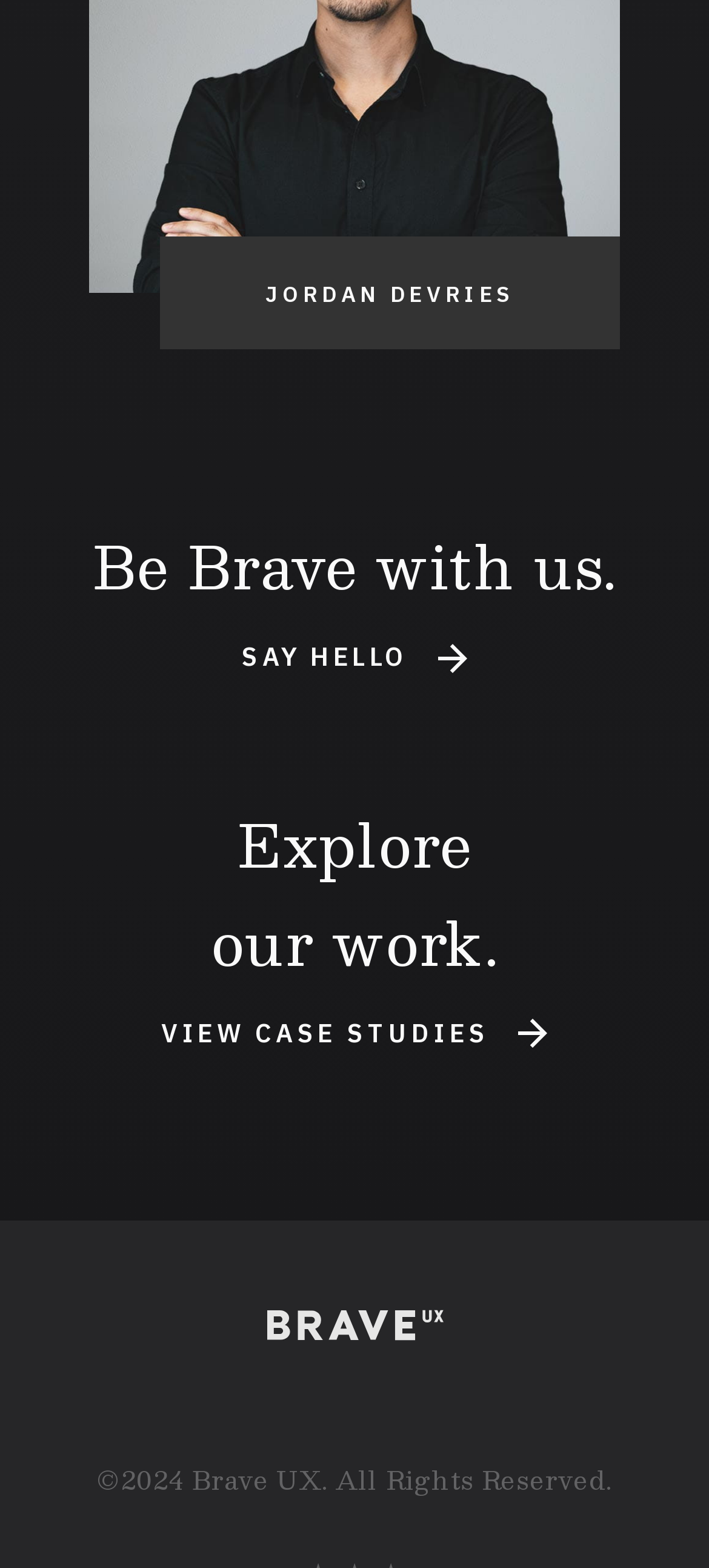What is the year of copyright?
Using the screenshot, give a one-word or short phrase answer.

2024